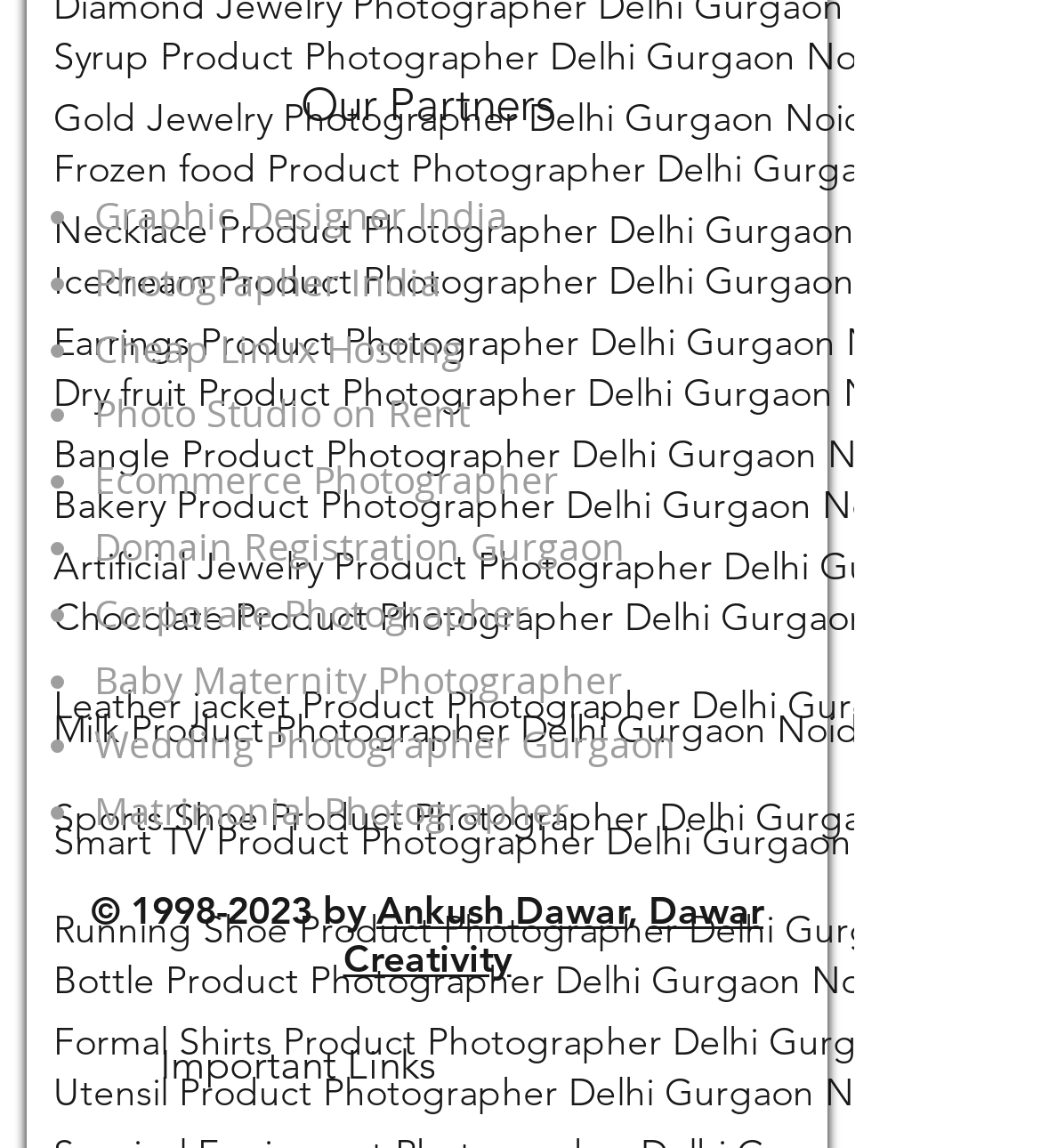Please answer the following question using a single word or phrase: 
Where are the photography services based?

Delhi, Gurgaon, Noida